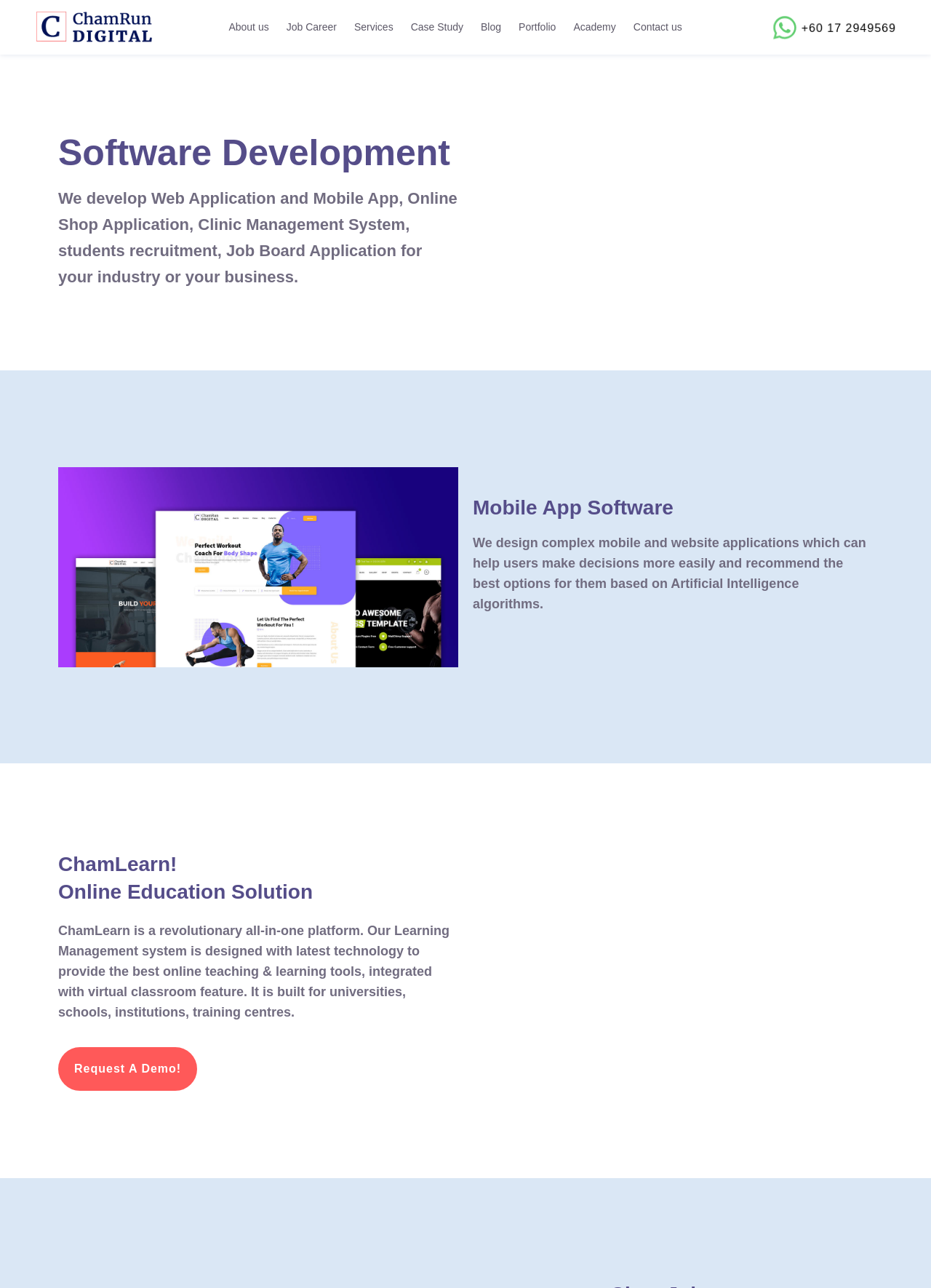Generate a thorough caption that explains the contents of the webpage.

The webpage is about ChamRun, a software development company. At the top left corner, there is a logo of ChamRun Digital Marketing, which is a clickable link. Below the logo, there is a navigation menu with links to various sections of the website, including "About us", "Job Career", "Services", "Case Study", "Blog", "Portfolio", "Academy", and "Contact us". These links are aligned horizontally and take up the top section of the page.

In the middle section of the page, there is a heading that reads "Software Development" and a paragraph of text that describes the company's software development services, including web application, mobile app, online shop application, clinic management system, students recruitment, and job board application development.

Below this section, there is another heading that reads "Mobile App Software" and a paragraph of text that explains the company's mobile app development services, which utilize artificial intelligence algorithms to help users make decisions.

Further down the page, there is a section dedicated to ChamLearn, an online education solution. This section has a heading that reads "ChamLearn! Online Education Solution" and a paragraph of text that describes the features of ChamLearn, including its learning management system, virtual classroom feature, and suitability for universities, schools, institutions, and training centers. There is also a "Request A Demo!" link in this section.

At the top right corner of the page, there is a phone number link "+60 17 2949569".